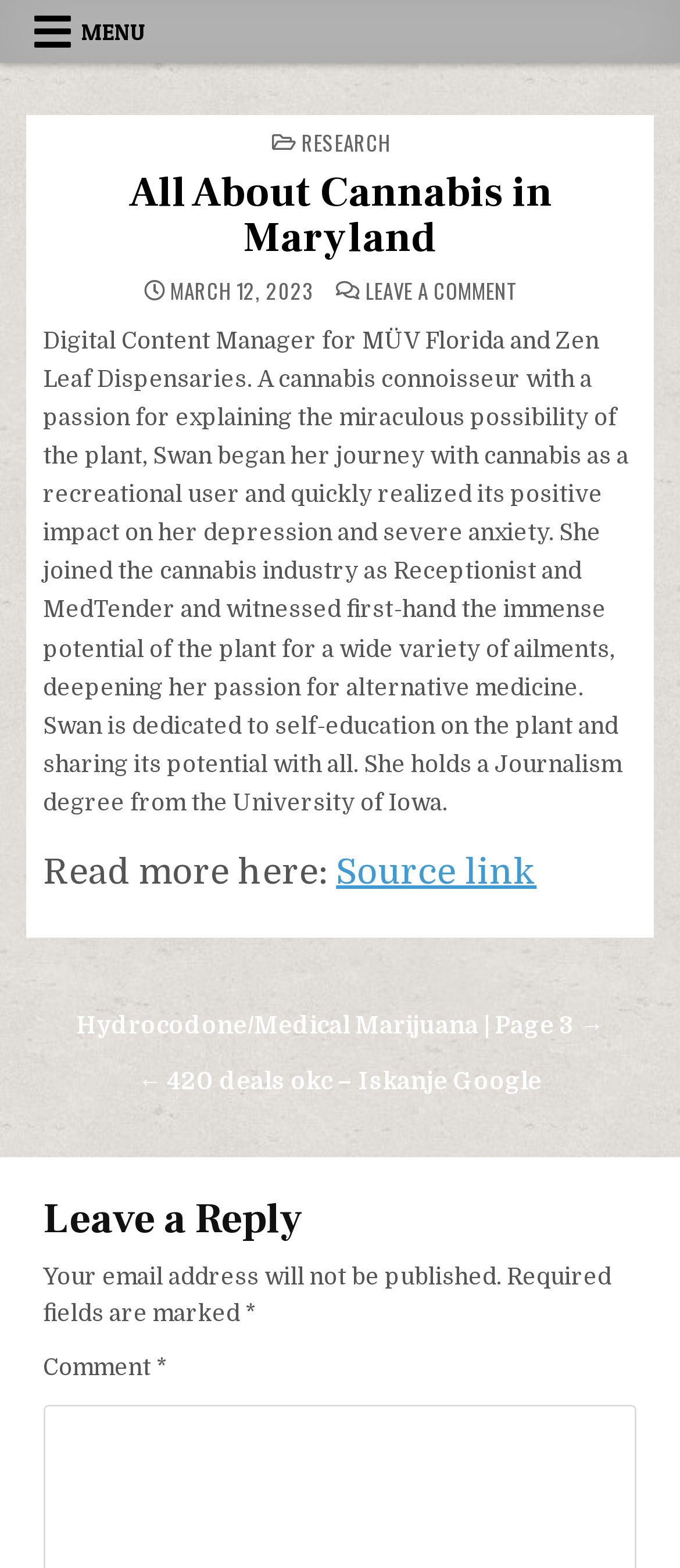Extract the bounding box coordinates for the HTML element that matches this description: "All About Cannabis in Maryland". The coordinates should be four float numbers between 0 and 1, i.e., [left, top, right, bottom].

[0.188, 0.106, 0.812, 0.169]